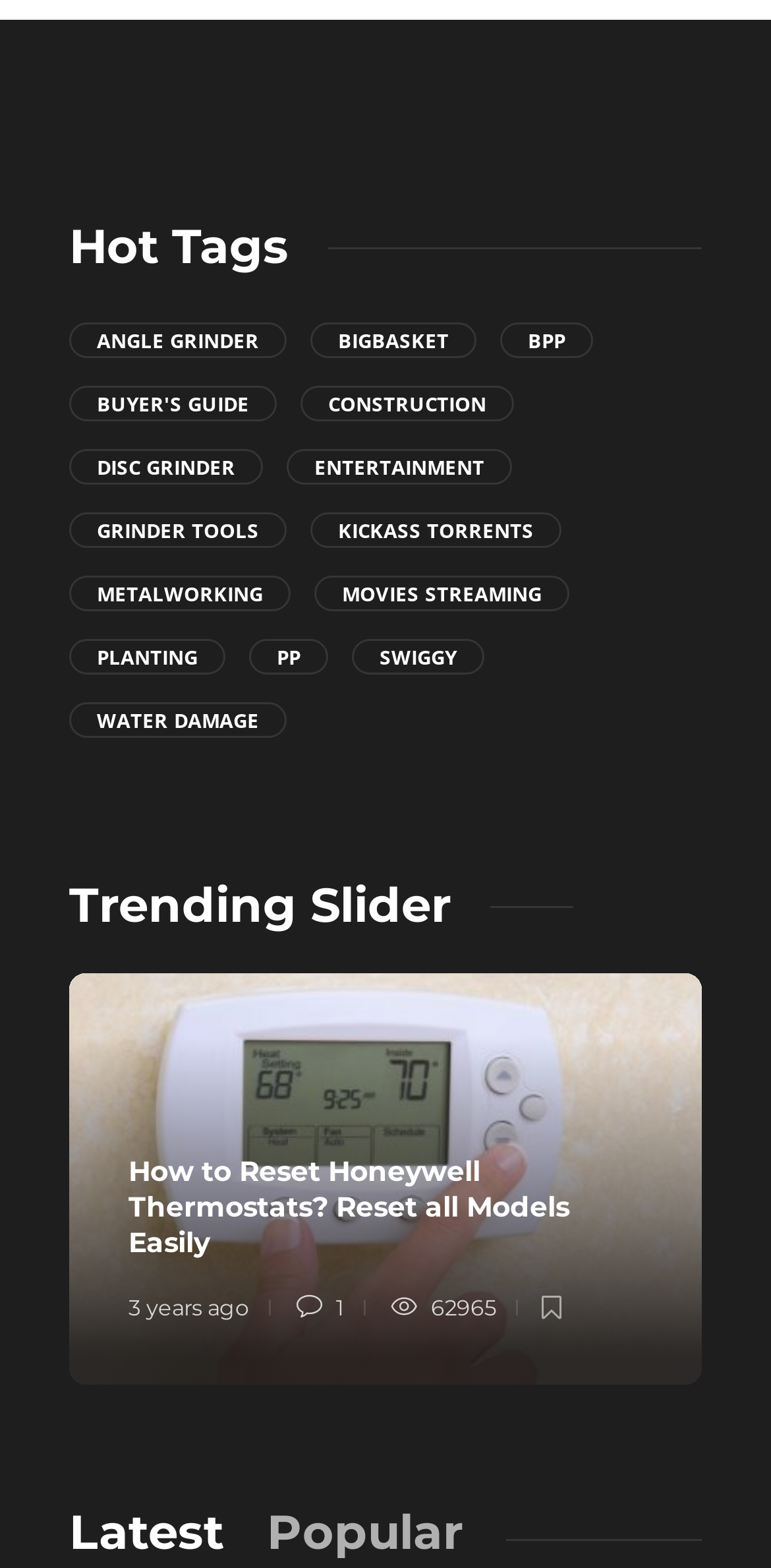Using the details in the image, give a detailed response to the question below:
What is the text of the static text next to the '1' icon?

I looked at the static text next to the ' 1' icon, and it says '62965'.